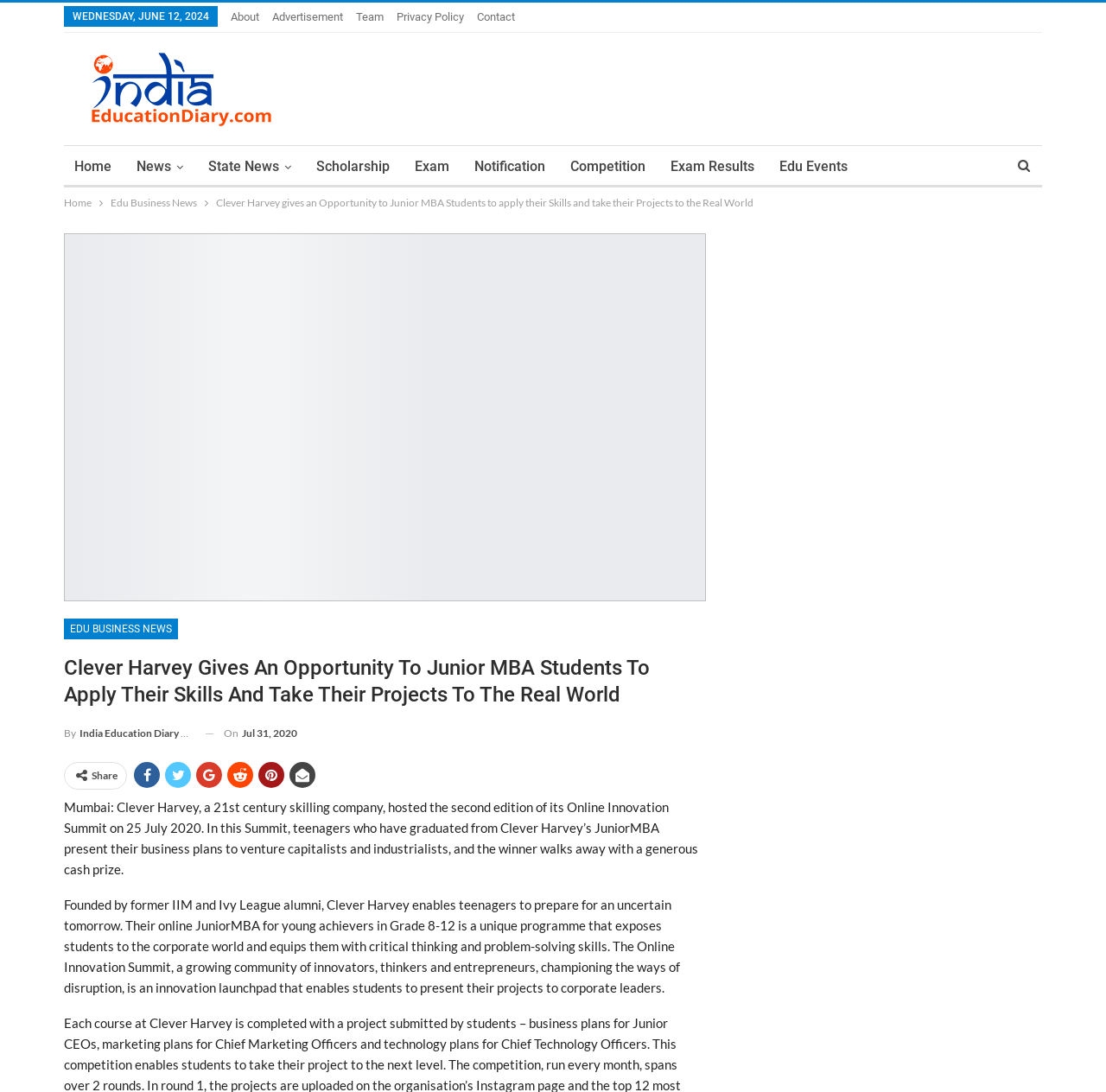Can you pinpoint the bounding box coordinates for the clickable element required for this instruction: "View the 'Publisher' page"? The coordinates should be four float numbers between 0 and 1, i.e., [left, top, right, bottom].

[0.058, 0.056, 0.27, 0.101]